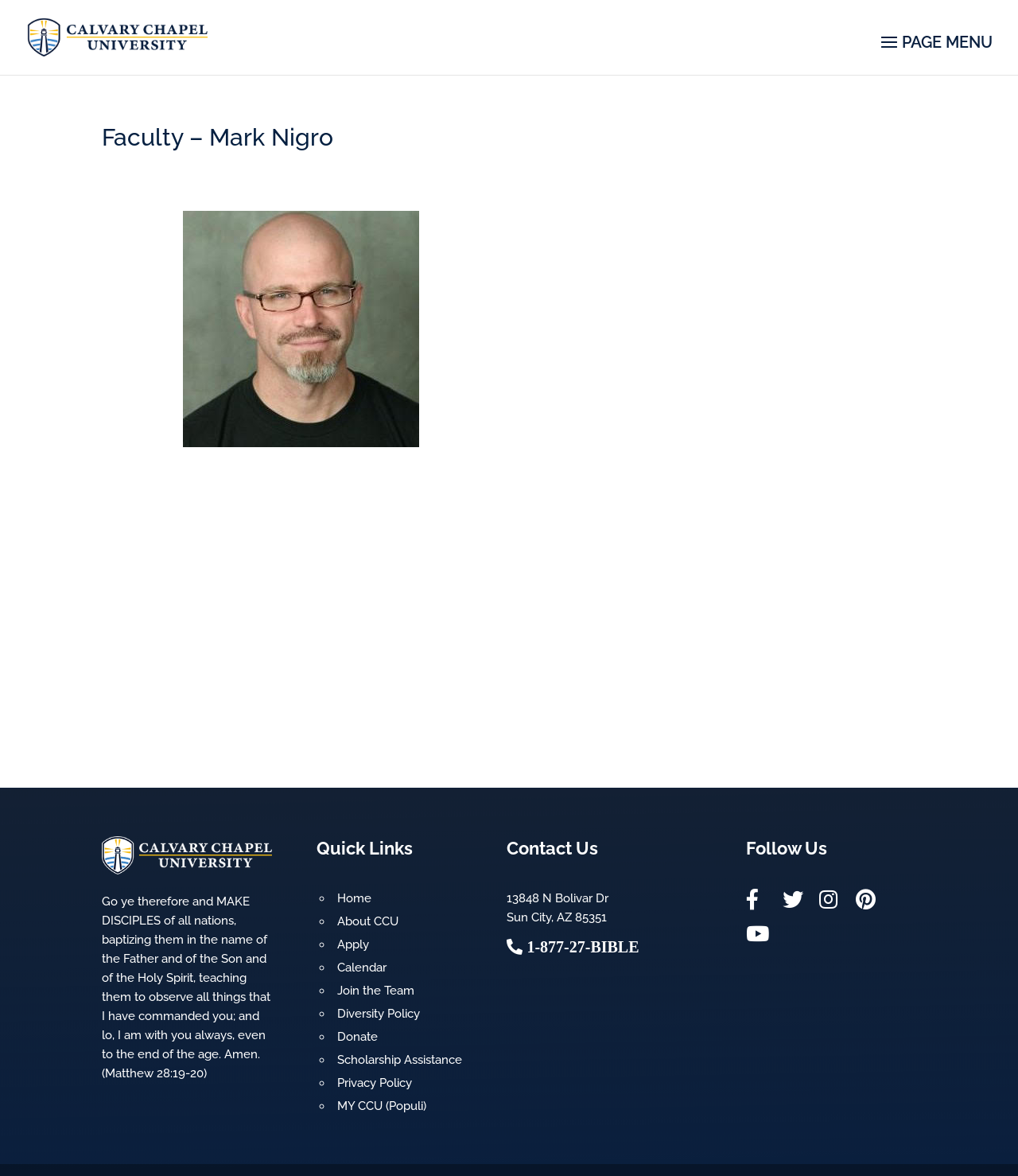What is the principal heading displayed on the webpage?

Faculty – Mark Nigro